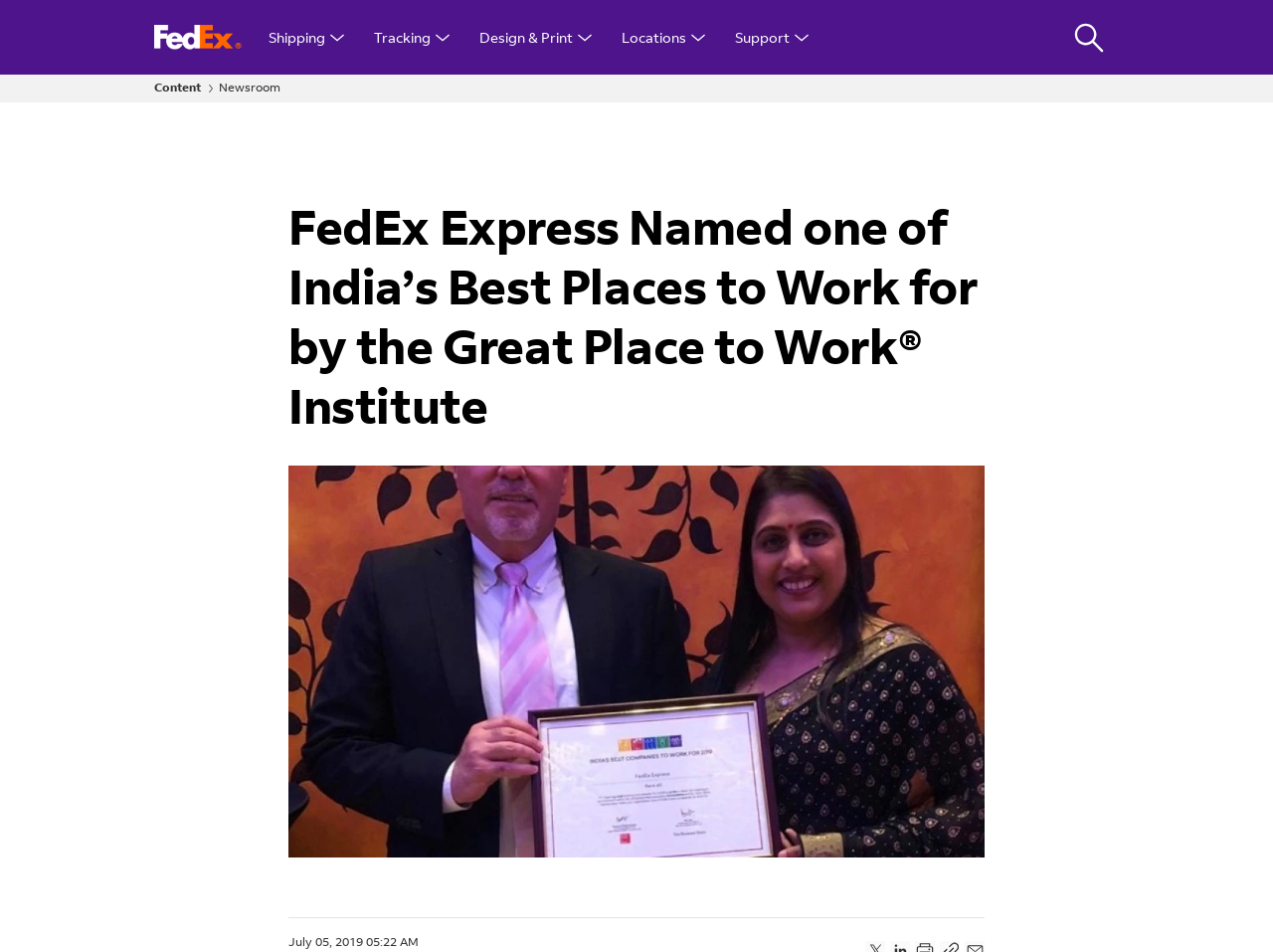What is the text next to the FedEx logo? Examine the screenshot and reply using just one word or a brief phrase.

Fedex Home